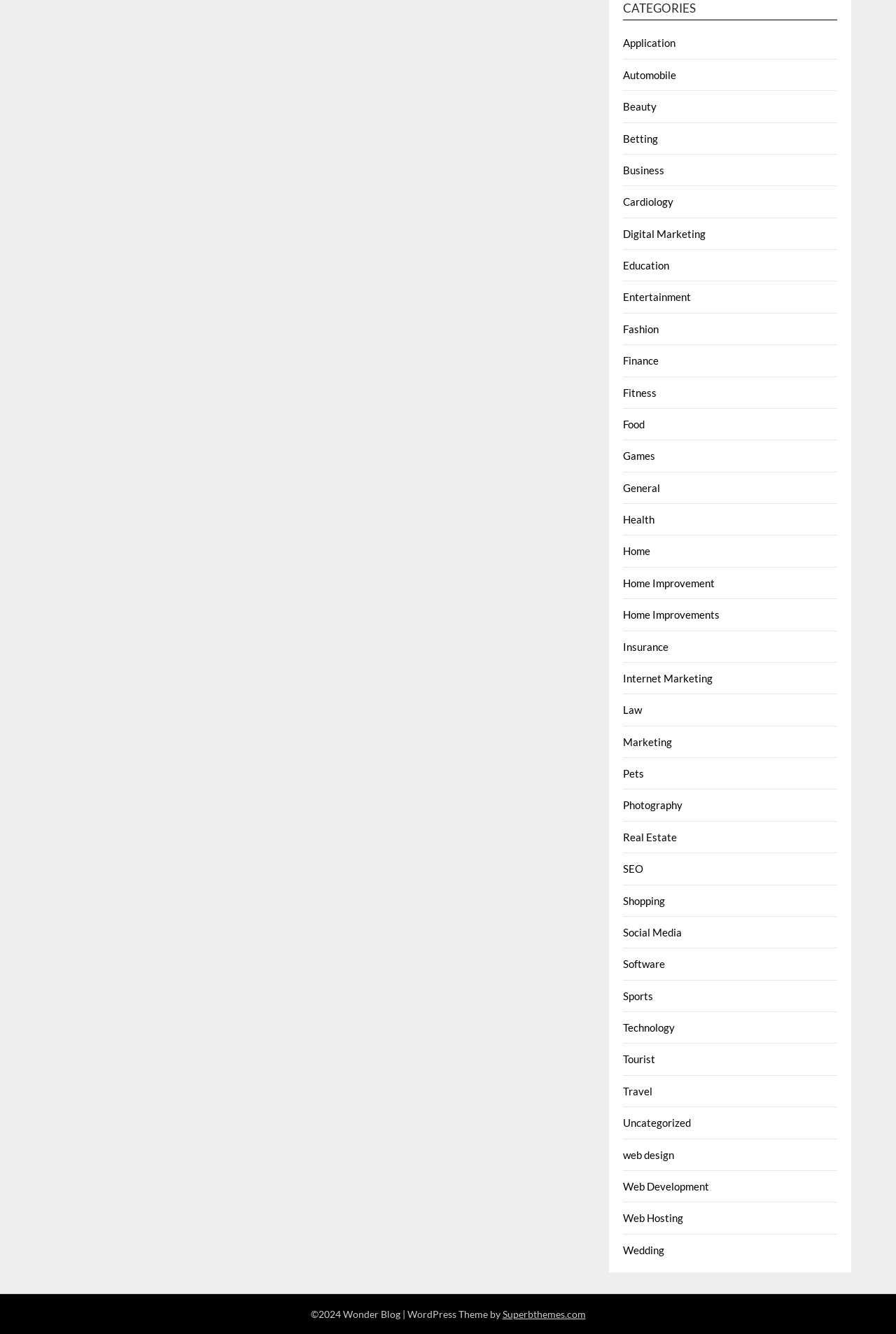Please locate the bounding box coordinates of the element that should be clicked to complete the given instruction: "Go to the 'Web Development' page".

[0.696, 0.885, 0.792, 0.894]